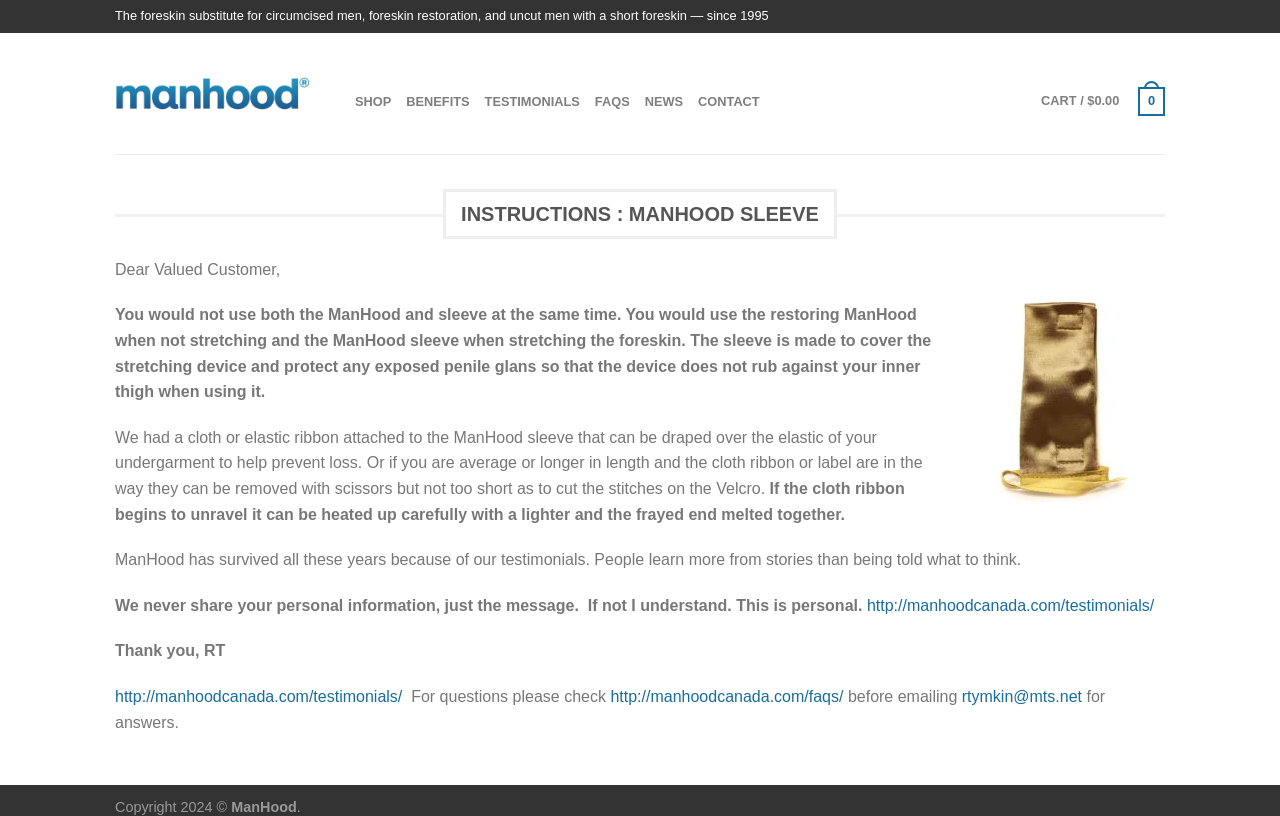Generate a comprehensive description of the contents of the webpage.

The webpage appears to be an instructional page for a product called ManHood Sleeve. At the top, there is a brief description of the product, stating that it is a foreskin substitute for circumcised men, foreskin restoration, and uncut men with a short foreskin. 

Below this description, there is a navigation menu with links to different sections of the website, including SHOP, BENEFITS, TESTIMONIALS, FAQS, NEWS, and CONTACT. The CART link is located at the top right corner of the page.

The main content of the page is divided into sections. The first section has a heading "INSTRUCTIONS : MANHOOD SLEEVE" and provides instructions on how to use the product. There is an image of the ManHood Tugging Sleeve Gold on the right side of the page, accompanied by a paragraph of text explaining how to use the product. 

The instructions are followed by several paragraphs of text, which provide additional information on how to use the product, including tips on how to prevent loss and how to care for the sleeve. 

There are also links to the testimonials page and FAQs page scattered throughout the text. The page ends with a copyright notice at the bottom.